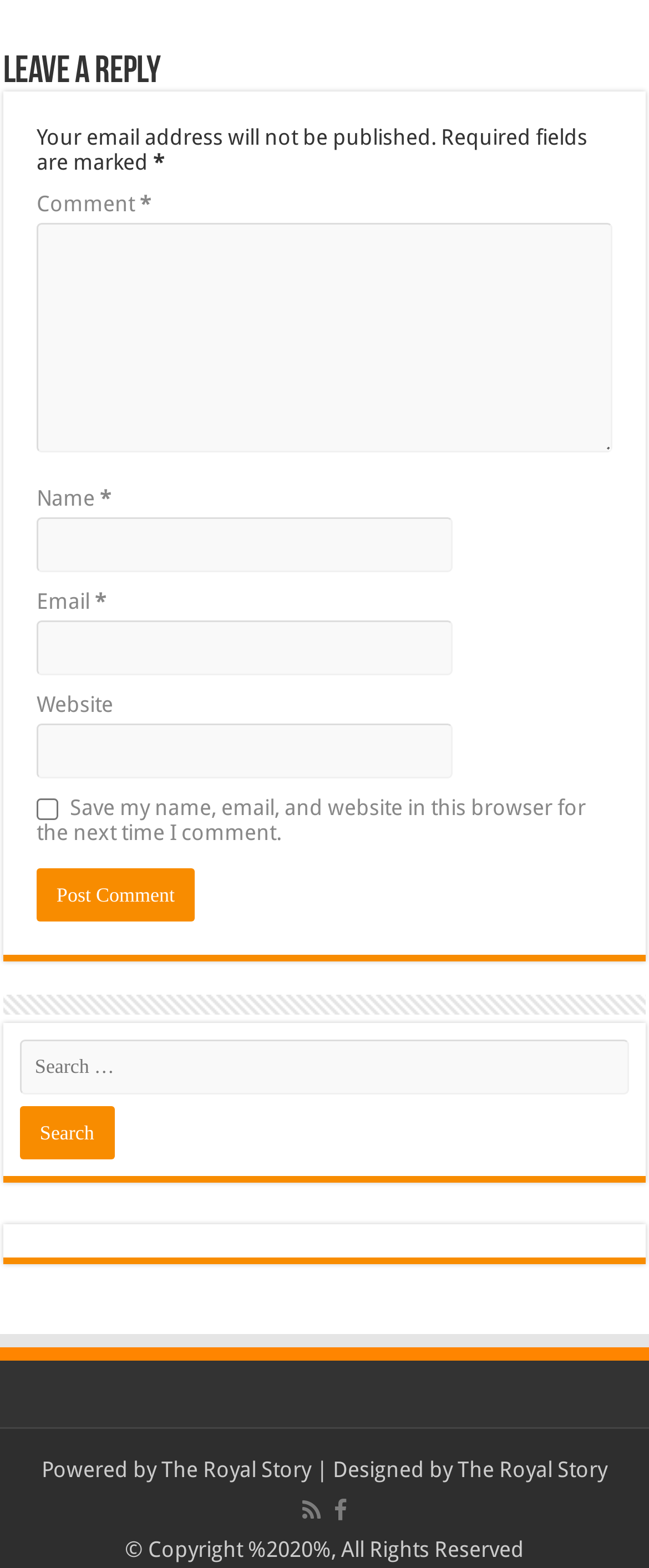Respond to the question below with a single word or phrase: What is the copyright year?

2020